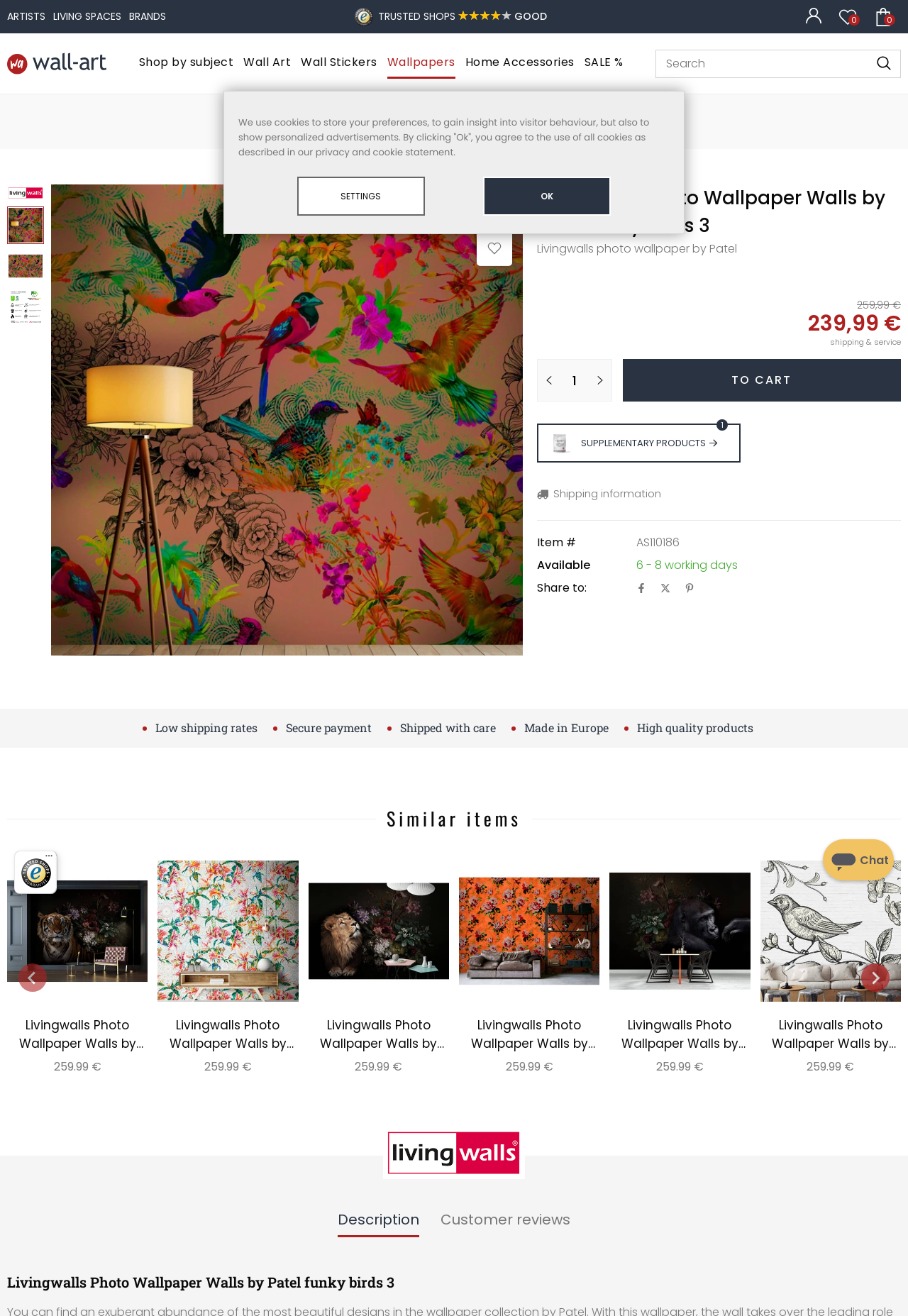How much does the wallpaper cost?
Offer a detailed and full explanation in response to the question.

I found the answer by looking at the StaticText element with the text '239,99 €' which is located near the 'TO CART' button, indicating the price of the wallpaper.